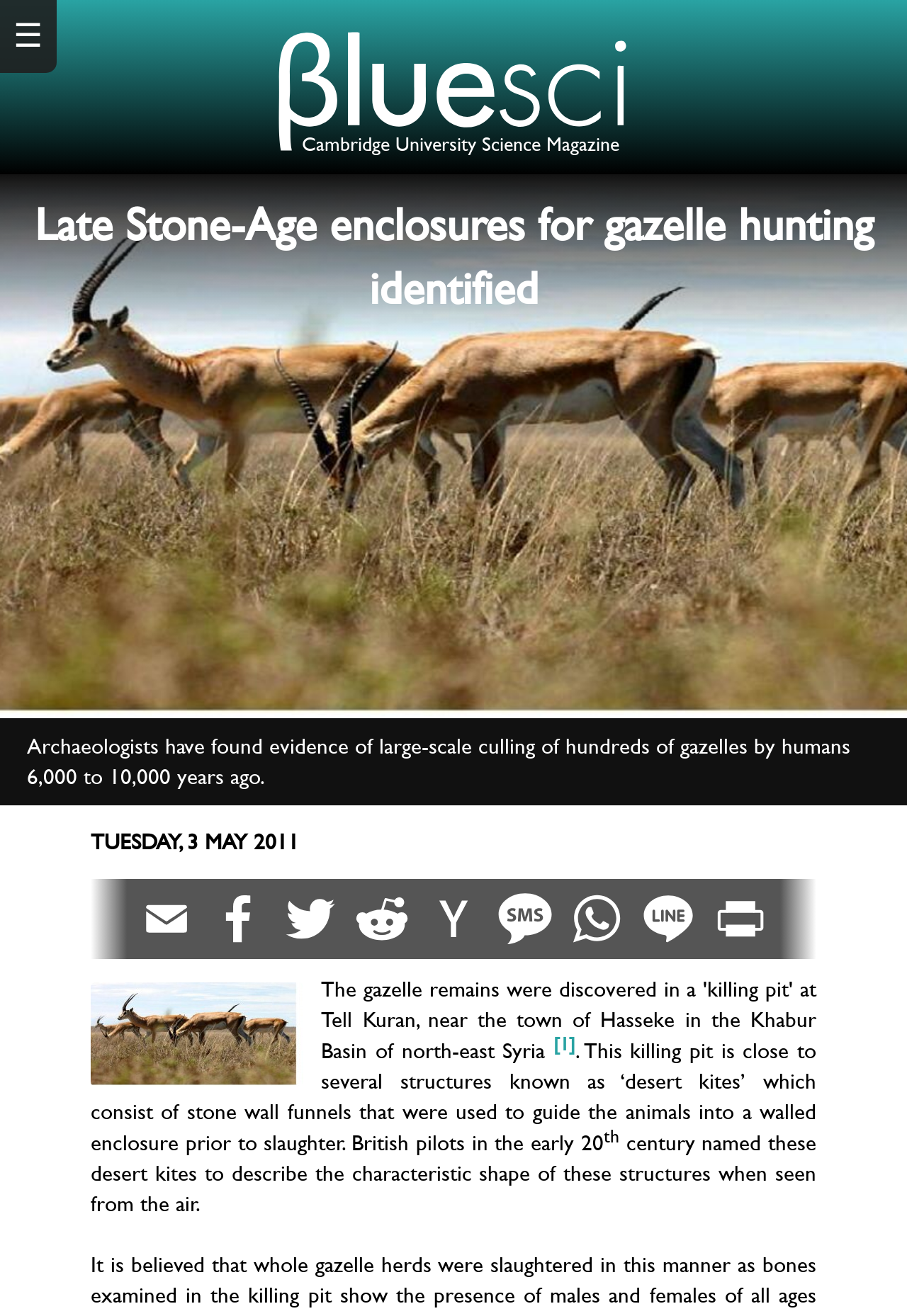Provide an in-depth caption for the webpage.

The webpage appears to be an article from Cambridge University Science Magazine, with the title "Late Stone-Age enclosures for gazelle hunting identified" prominently displayed at the top. Below the title, there is a brief summary of the article, which describes how archaeologists have found evidence of large-scale culling of hundreds of gazelles by humans 6,000 to 10,000 years ago.

To the top left of the page, there is a small icon represented by the symbol "☰". Above the article summary, there is a link with a small SVG icon, which is likely a logo or branding element for the magazine.

The article itself is divided into sections, with the main content area featuring a series of paragraphs and images. There are several images scattered throughout the article, each with a corresponding link. These images appear to be related to the topic of desert kites, which are stone wall funnels used to guide animals into a walled enclosure prior to slaughter.

To the right of the article, there is a column of links, each with a small image icon. These links likely point to related articles or resources. At the bottom of the page, there is a superscript notation, which may indicate a reference or citation.

Overall, the webpage is focused on presenting an article about a specific topic in archaeology, with supporting images and links to related resources.